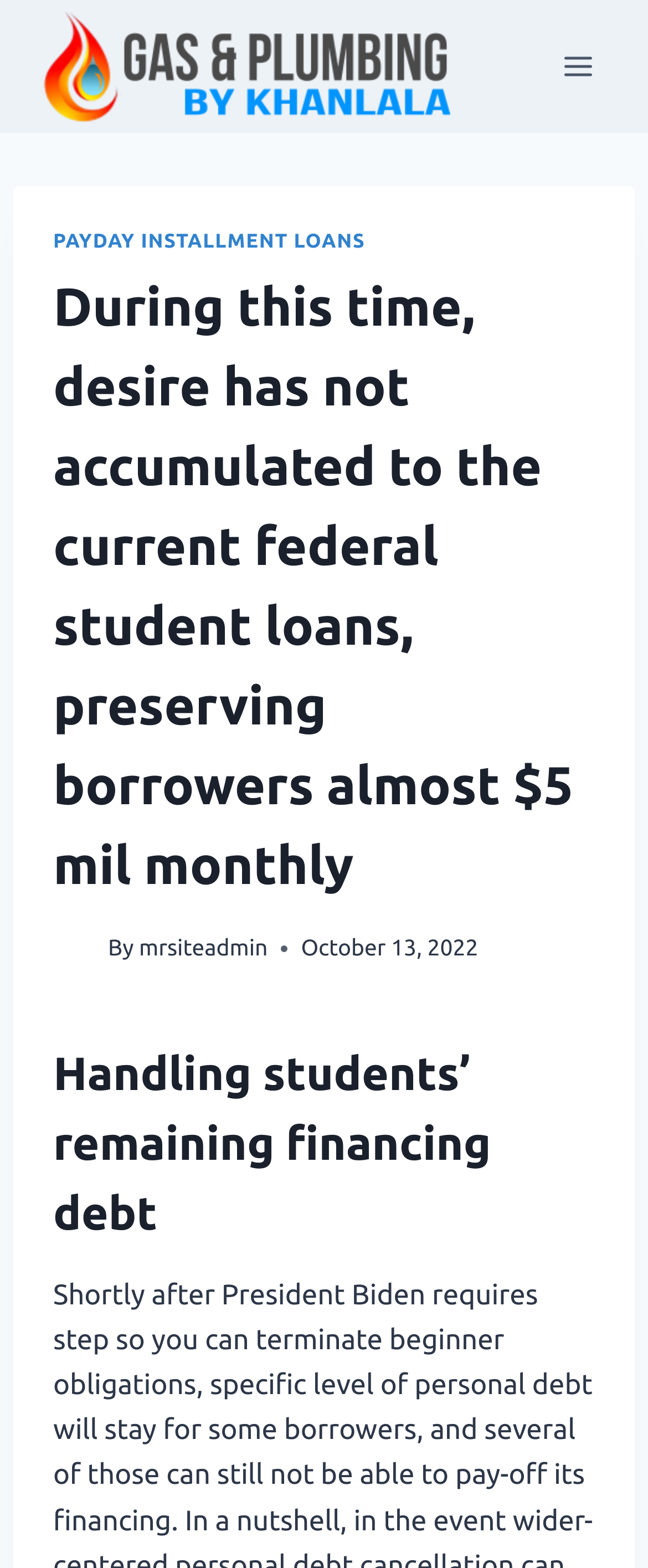Respond with a single word or phrase for the following question: 
What is the name of the website?

Gas And Plumbing By Khanlala